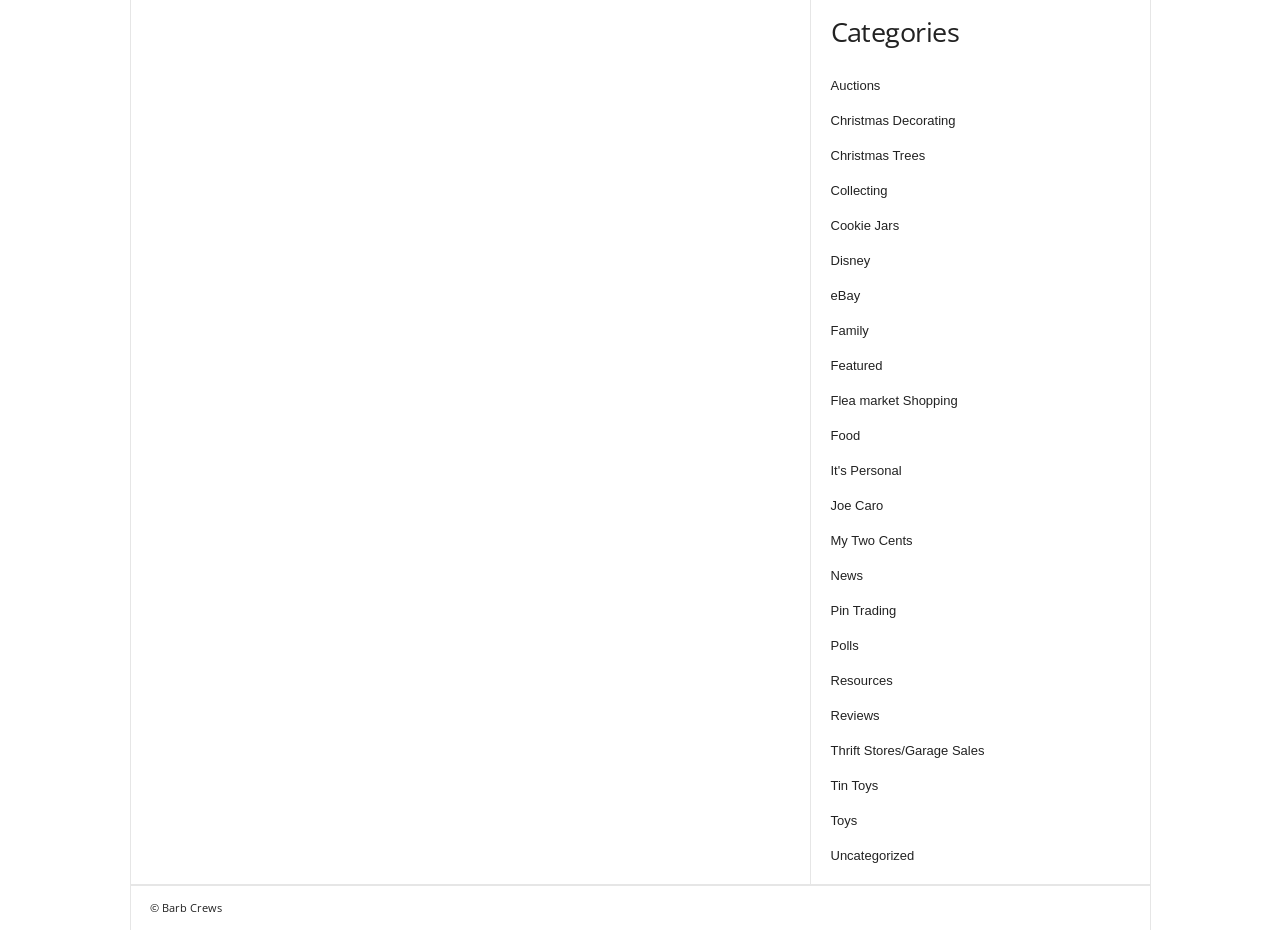Find and specify the bounding box coordinates that correspond to the clickable region for the instruction: "Go to the 'eBay' page".

[0.649, 0.31, 0.672, 0.326]